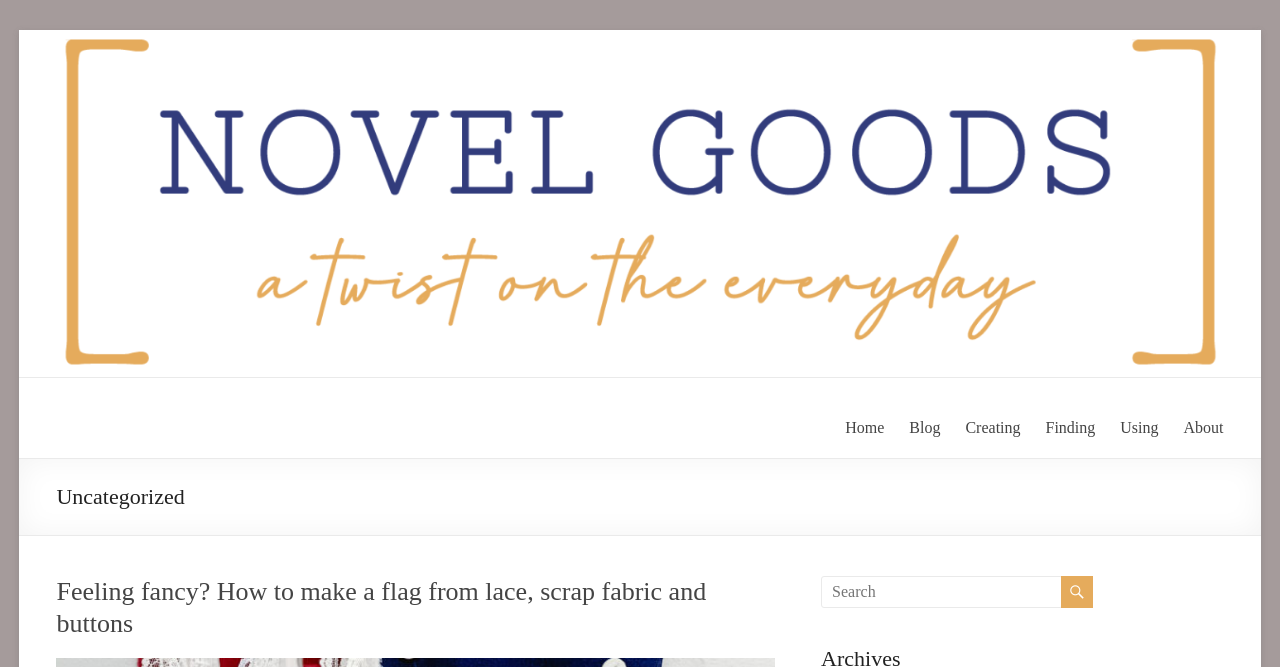What is the tagline of the website?
Answer with a single word or phrase, using the screenshot for reference.

a twist on the everyday